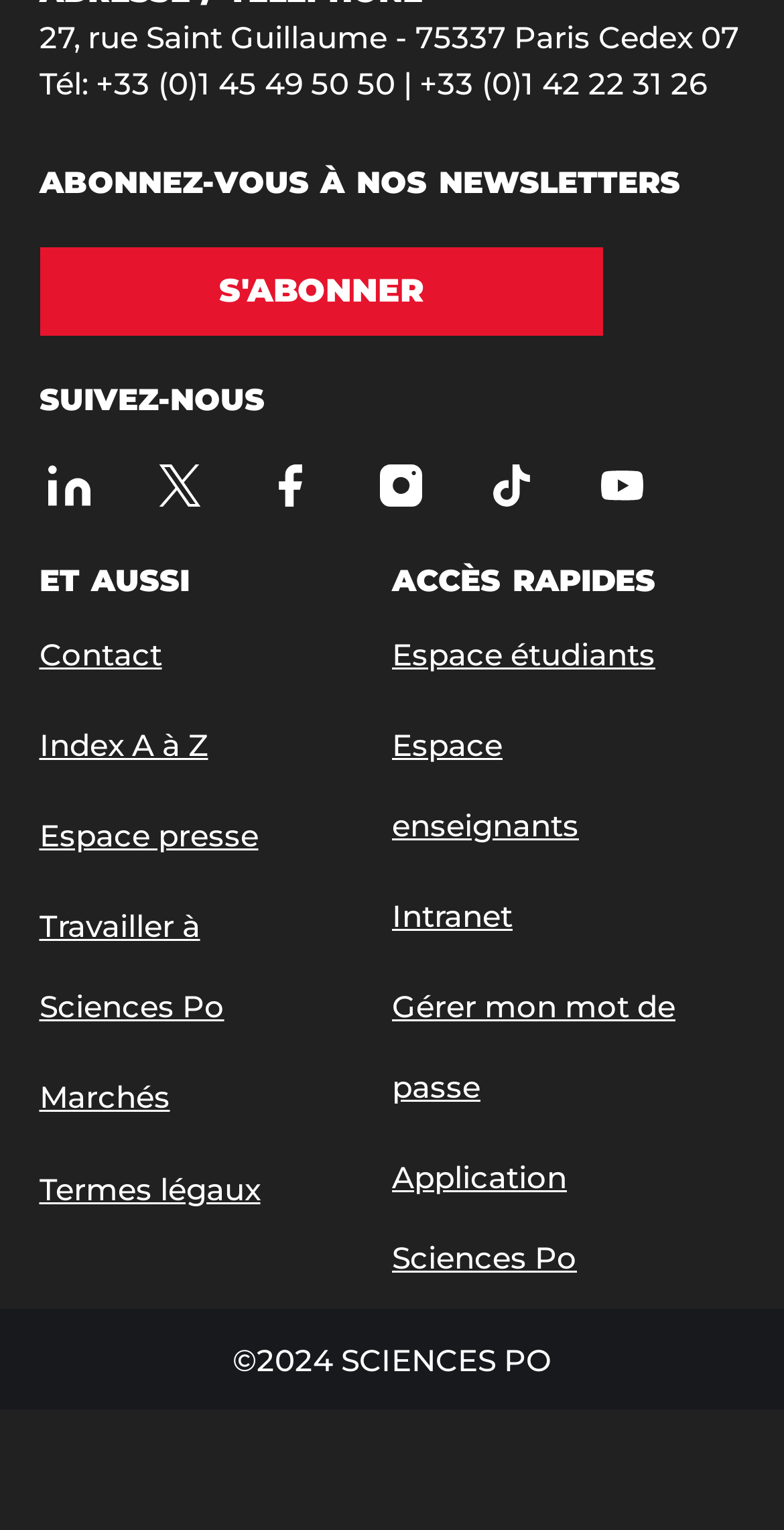Determine the bounding box coordinates for the area that needs to be clicked to fulfill this task: "Contact Sciences Po". The coordinates must be given as four float numbers between 0 and 1, i.e., [left, top, right, bottom].

[0.05, 0.402, 0.428, 0.454]